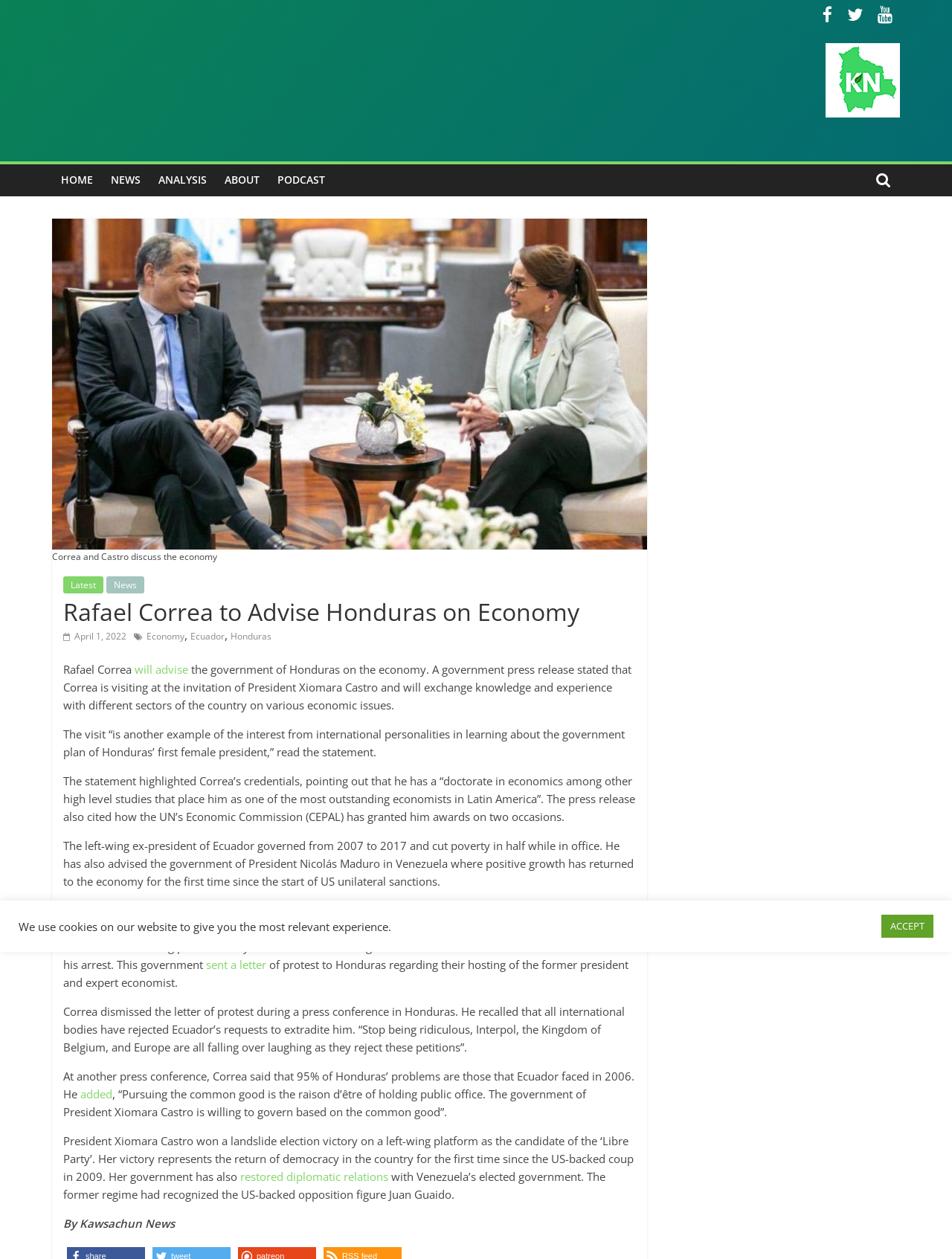Find the bounding box coordinates of the clickable element required to execute the following instruction: "Read the latest news". Provide the coordinates as four float numbers between 0 and 1, i.e., [left, top, right, bottom].

[0.066, 0.458, 0.109, 0.471]